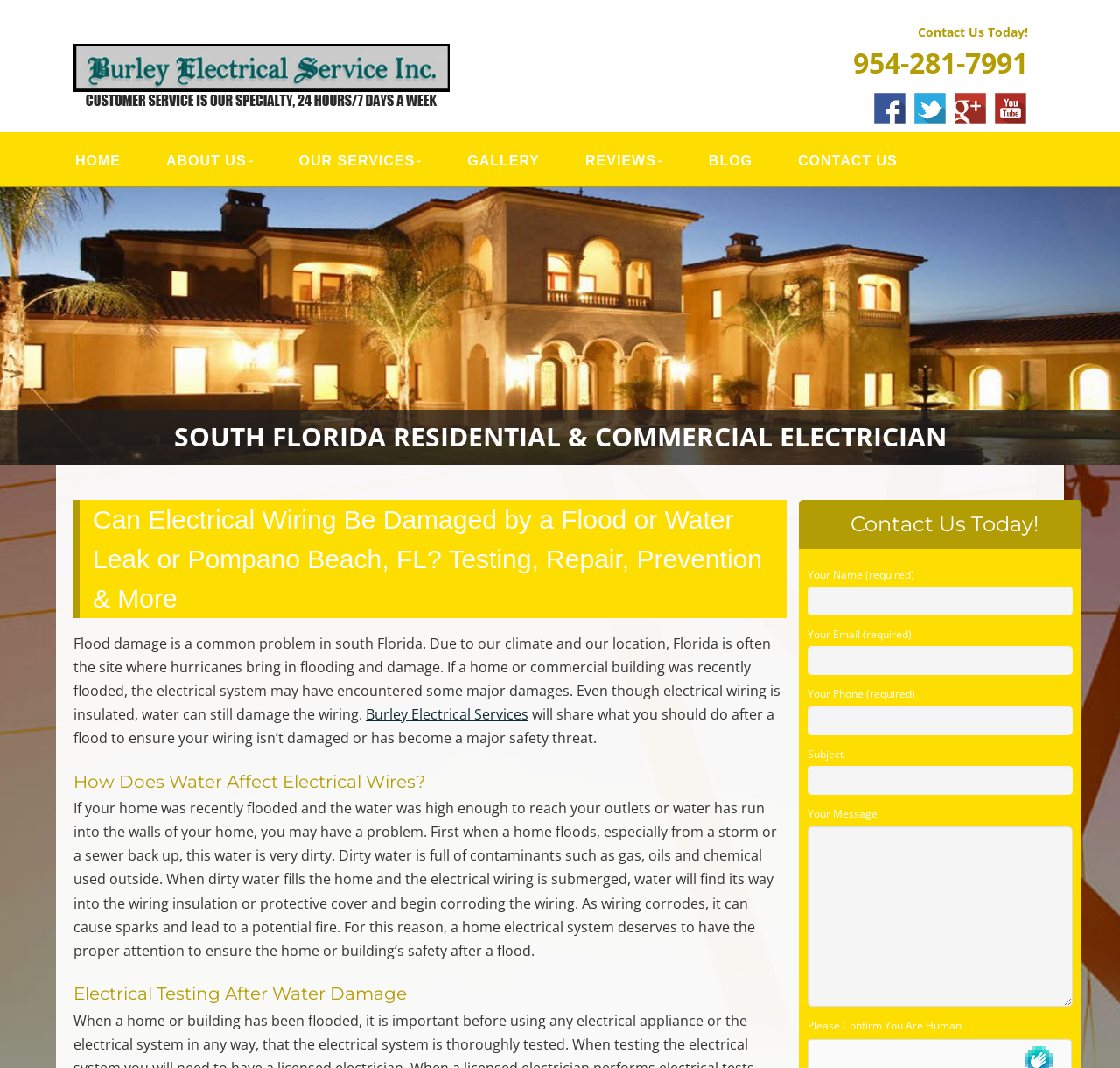Extract the bounding box coordinates for the UI element described as: "Burley Electrical Services".

[0.066, 0.02, 0.563, 0.05]